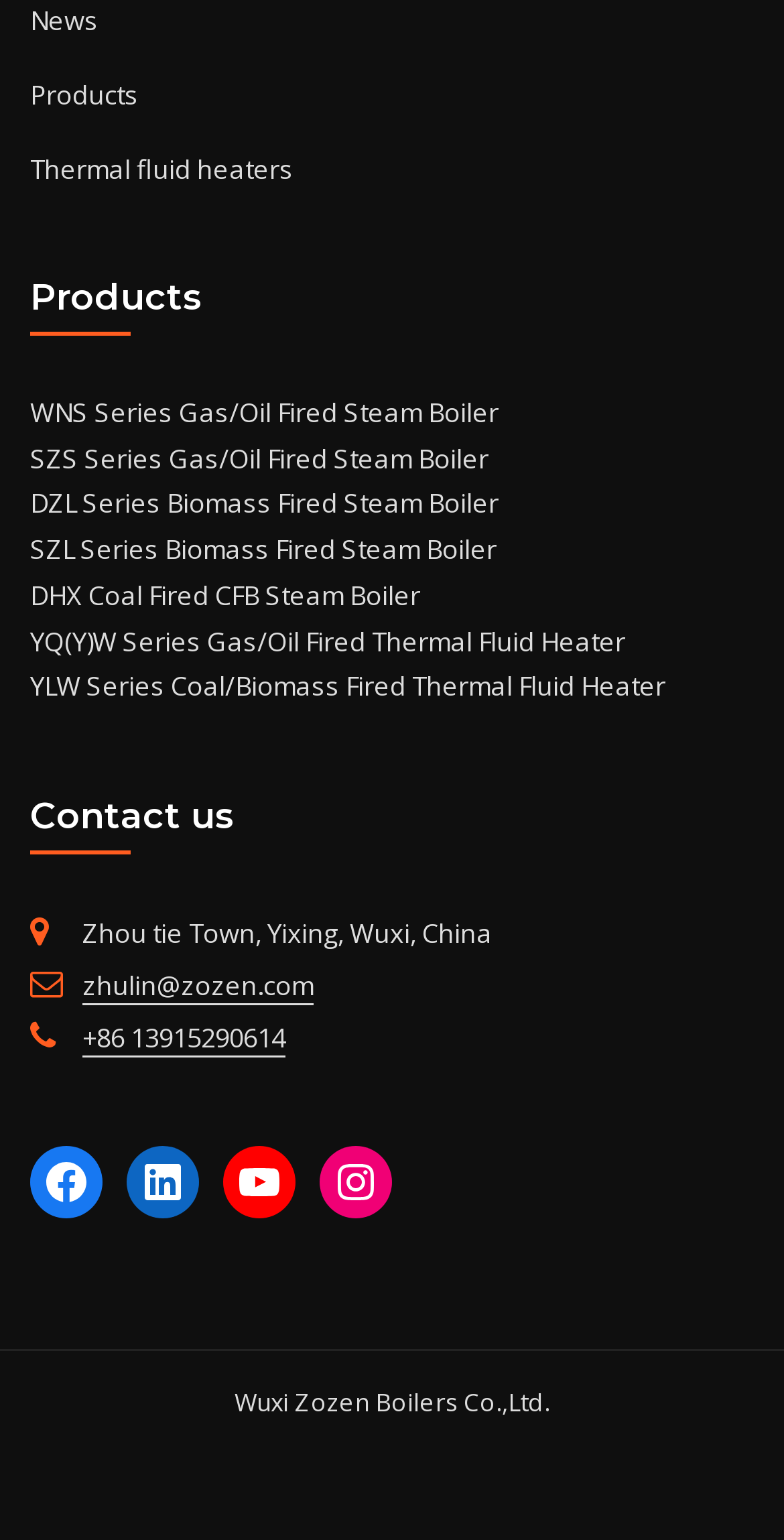Find the bounding box coordinates for the HTML element specified by: "+86 13915290614".

[0.105, 0.662, 0.364, 0.686]